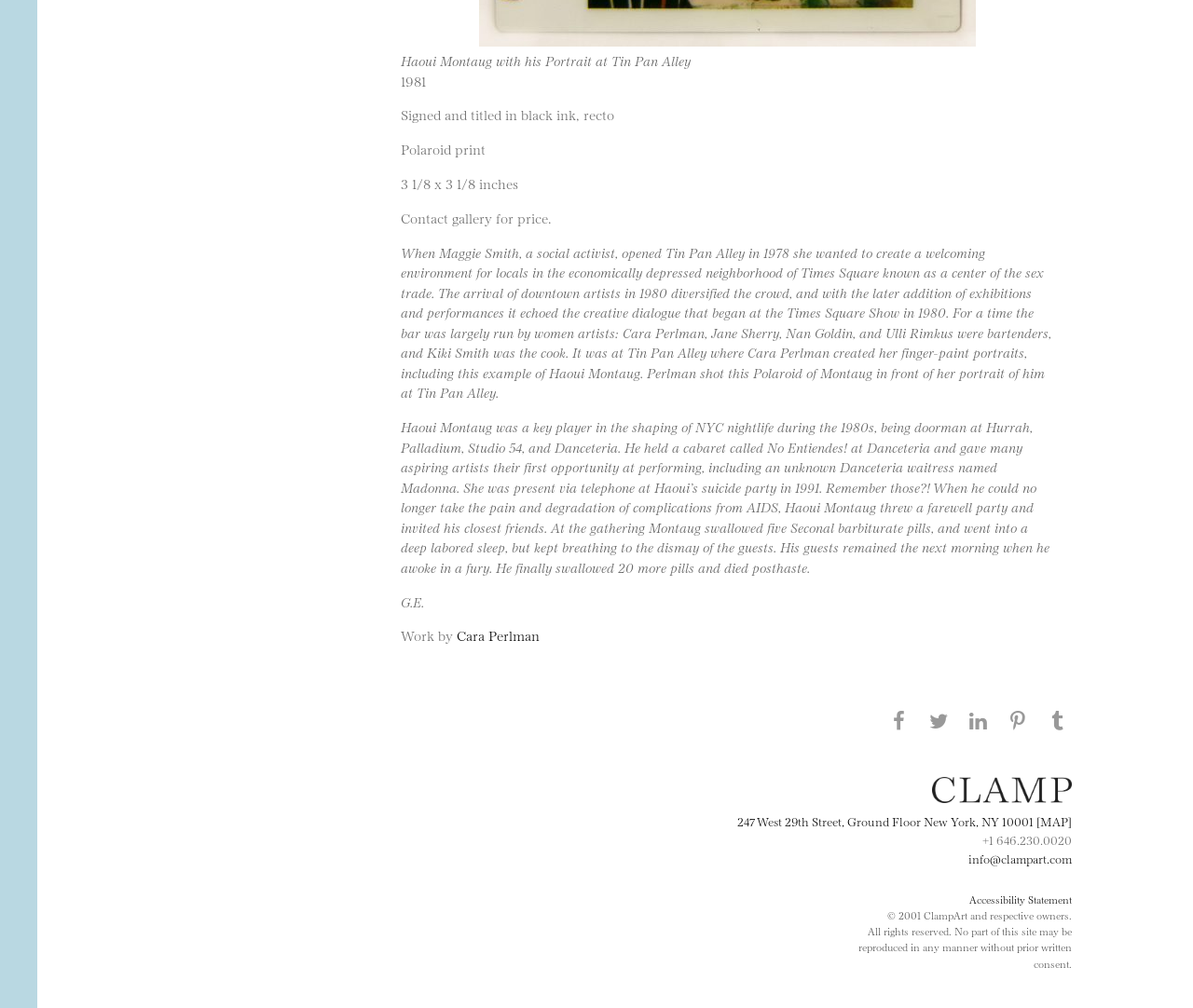Based on the element description Accessibility Statement, identify the bounding box coordinates for the UI element. The coordinates should be in the format (top-left x, top-left y, bottom-right x, bottom-right y) and within the 0 to 1 range.

[0.812, 0.885, 0.898, 0.898]